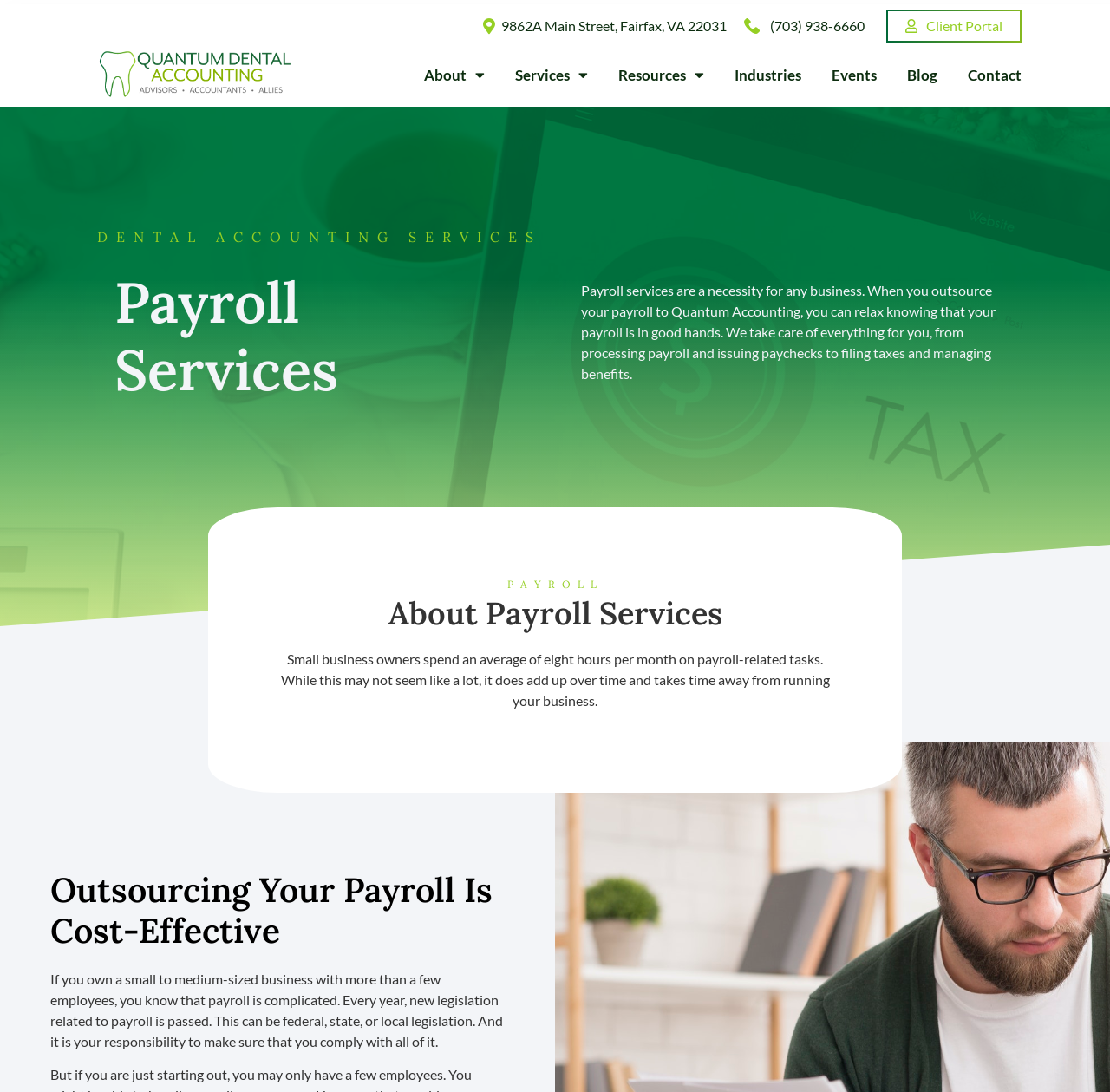Craft a detailed narrative of the webpage's structure and content.

The webpage is about payroll services offered by Quantum Accounting & Tax PLLC. At the top, there is a navigation menu with links to "Client Portal", "About", "Services", "Resources", "Industries", "Events", "Blog", and "Contact". Below the navigation menu, there is a section with the company's address "9862A Main Street, Fairfax, VA 22031" and phone number "(703) 938-6660" on the left, accompanied by a small image on the right.

The main content of the webpage is divided into several sections. The first section has a heading "DENTAL ACCOUNTING SERVICES" and is located at the top left. Below it, there is a section with a heading "Payroll Services" and a brief description of the importance of payroll services for businesses. This section is followed by a more detailed description of the payroll services offered by Quantum Accounting, including processing payroll, issuing paychecks, filing taxes, and managing benefits.

To the right of the detailed description, there is a section with a heading "PAYROLL" and a subheading "About Payroll Services". Below it, there is a paragraph of text explaining how small business owners spend a significant amount of time on payroll-related tasks, which can be outsourced to Quantum Accounting.

At the bottom of the webpage, there is a section with a heading "Outsourcing Your Payroll Is Cost-Effective" and a paragraph of text discussing the complexity of payroll and the importance of compliance with legislation.